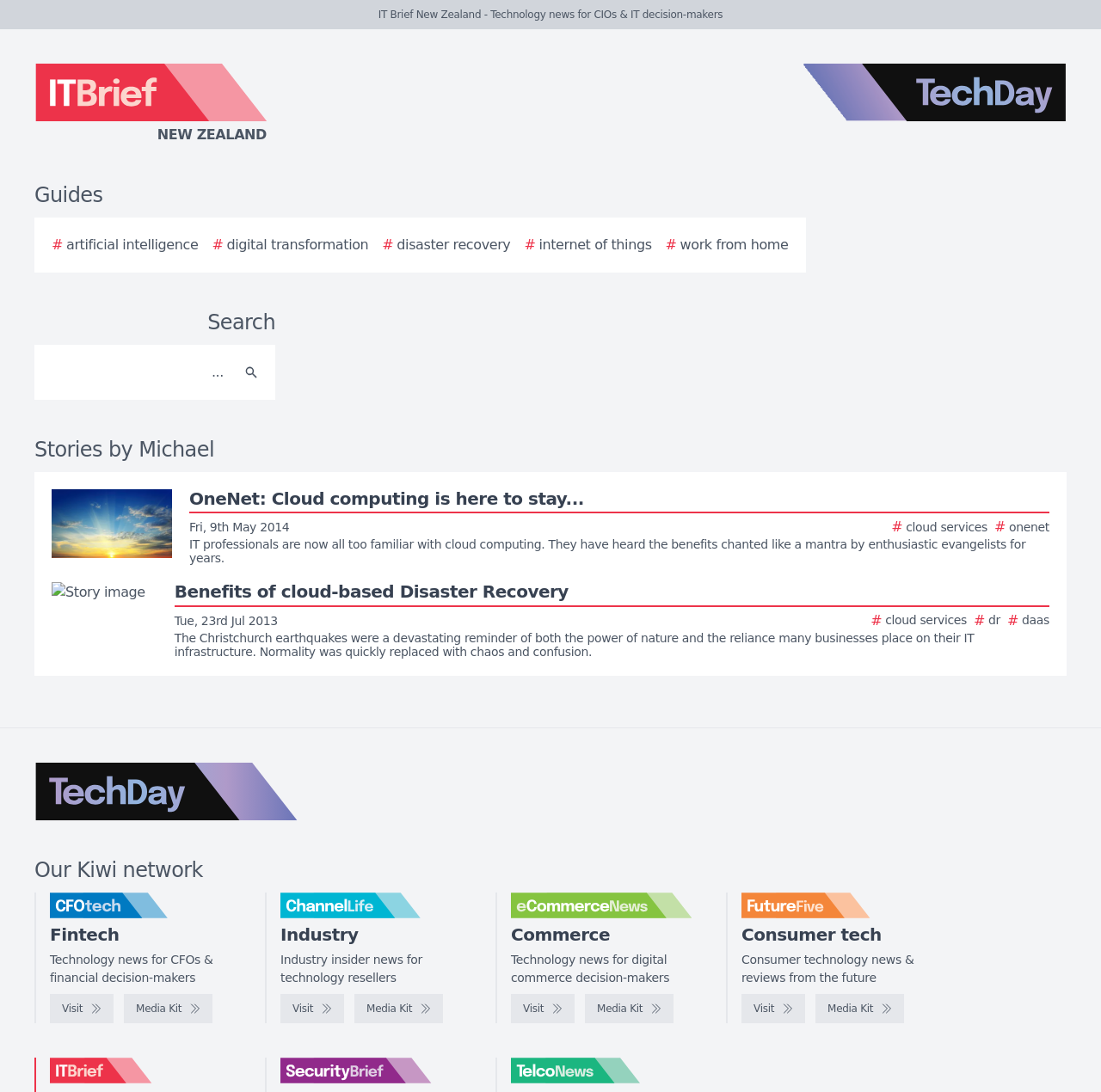What is the topic of the story with the image?
Relying on the image, give a concise answer in one word or a brief phrase.

Cloud computing